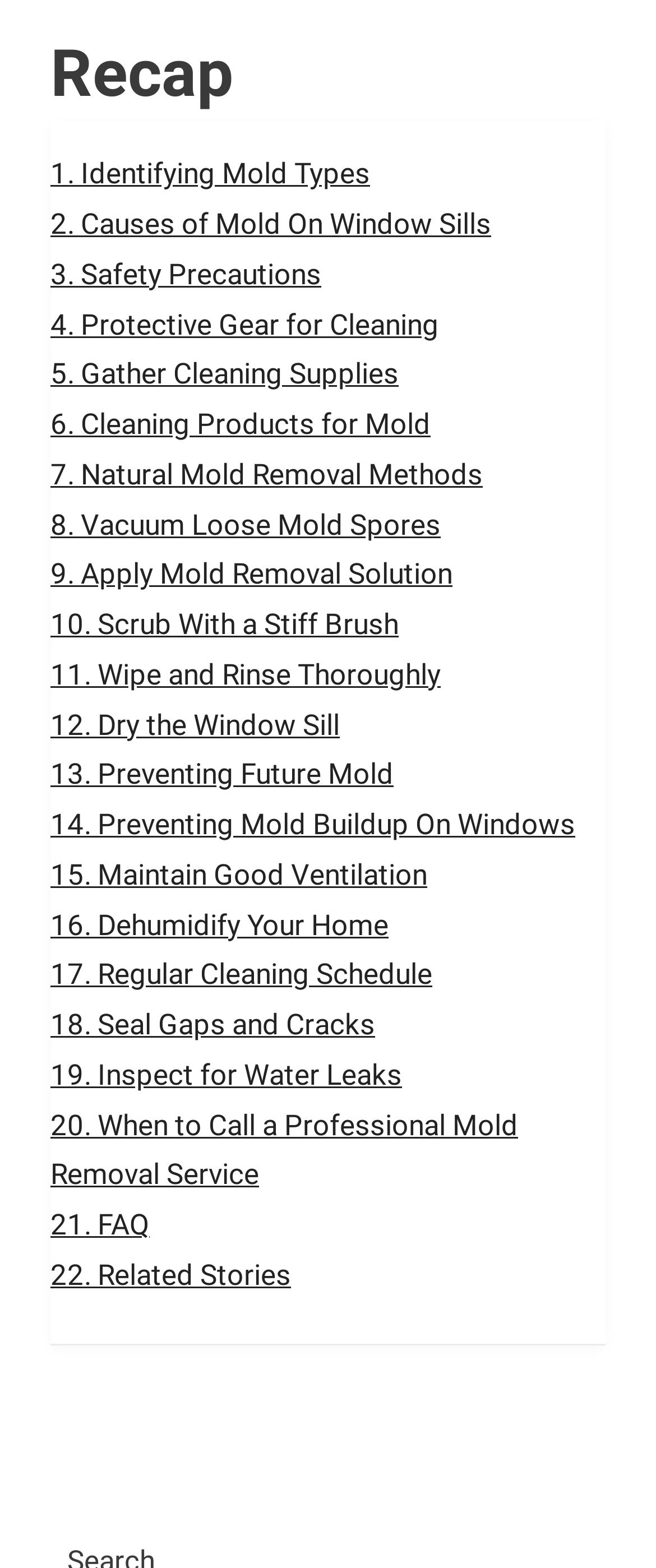Could you find the bounding box coordinates of the clickable area to complete this instruction: "Explore natural mold removal methods"?

[0.077, 0.292, 0.736, 0.313]